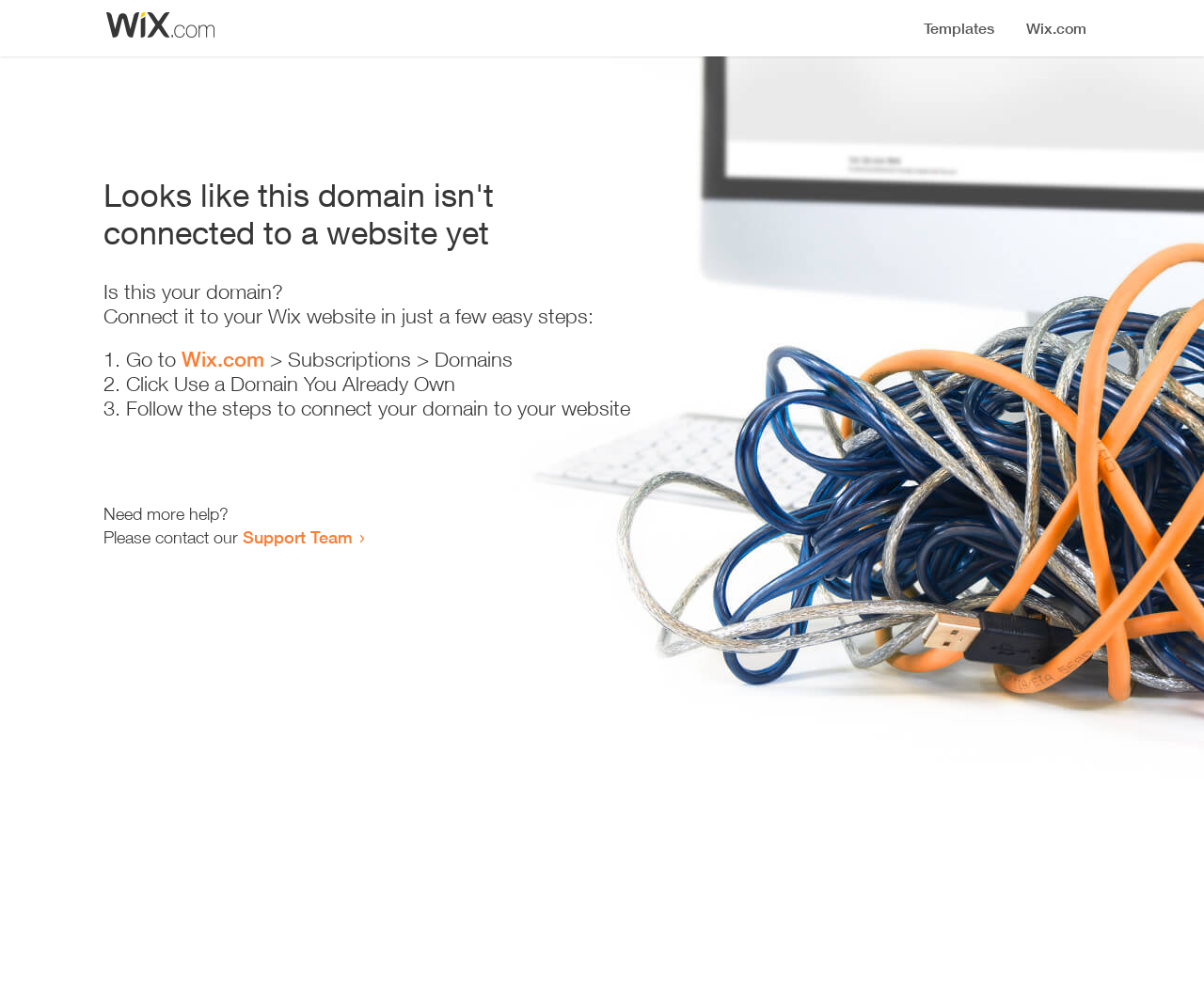What is the current status of the domain?
Using the information presented in the image, please offer a detailed response to the question.

The webpage indicates that the domain is not connected to a website yet, as stated in the heading 'Looks like this domain isn't connected to a website yet'.